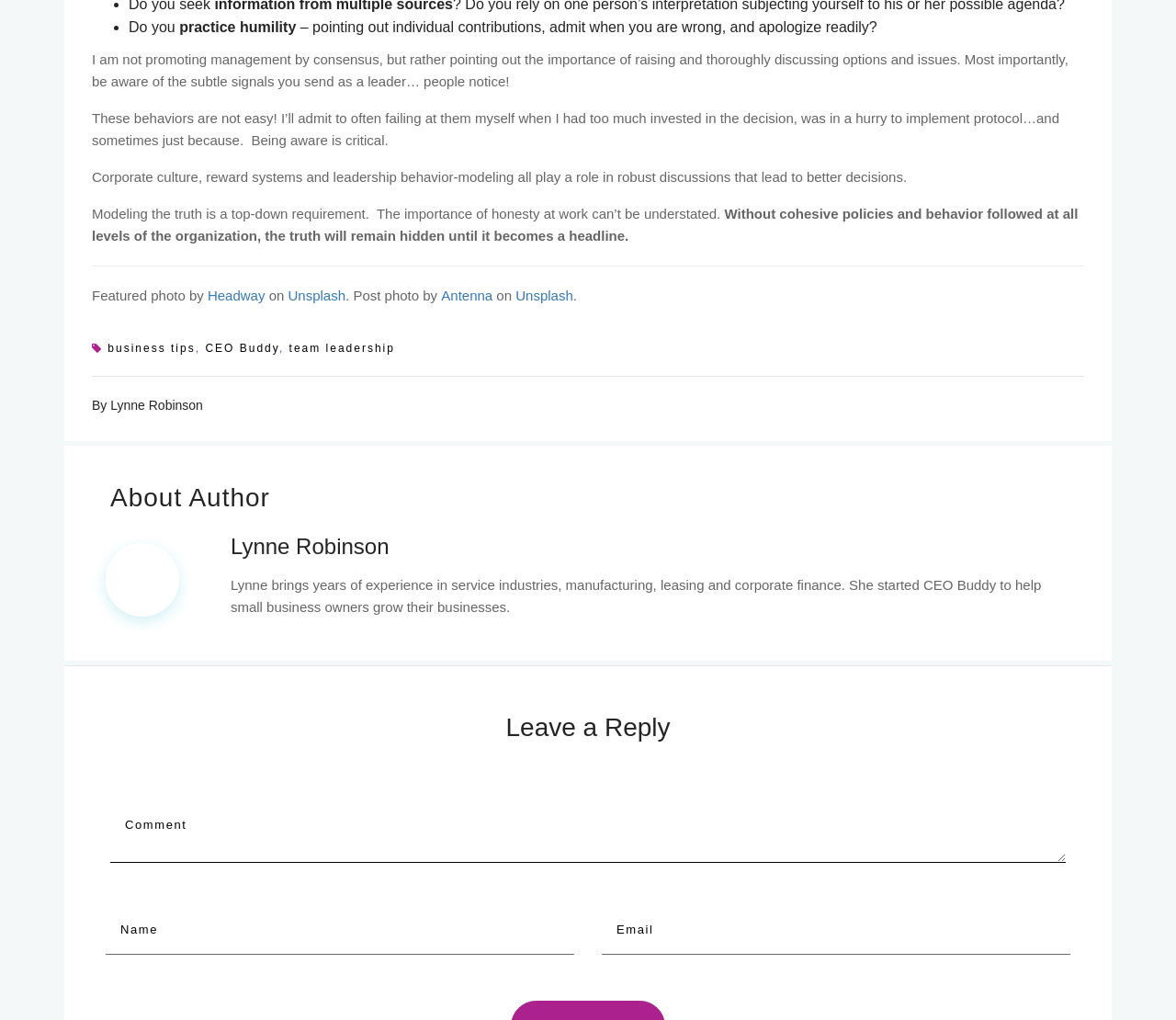Could you provide the bounding box coordinates for the portion of the screen to click to complete this instruction: "Enter a comment in the 'Comment' textbox"?

[0.094, 0.801, 0.906, 0.846]